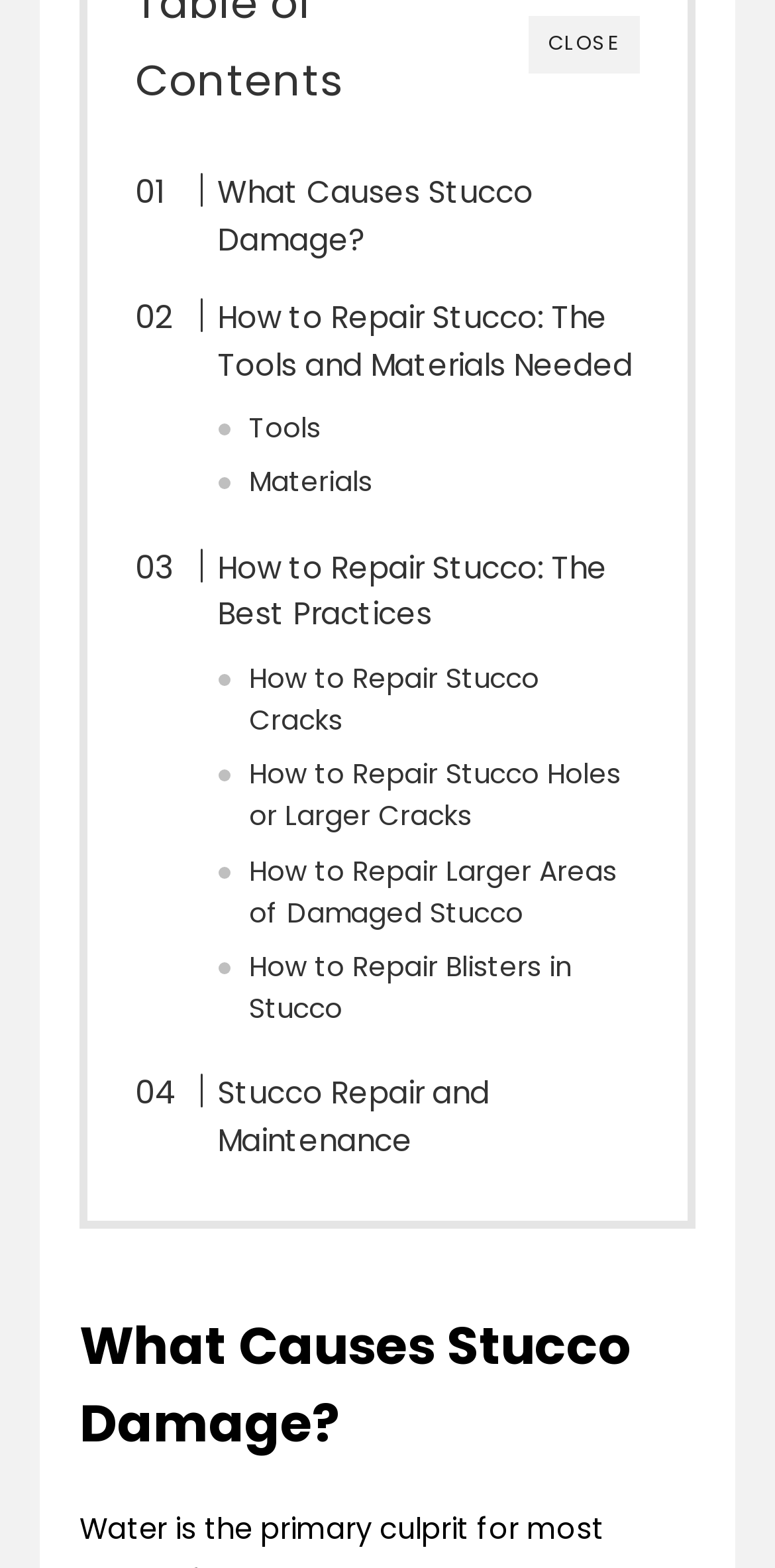Please identify the bounding box coordinates of where to click in order to follow the instruction: "Learn about 'Tools' needed for stucco repair".

[0.321, 0.26, 0.414, 0.287]